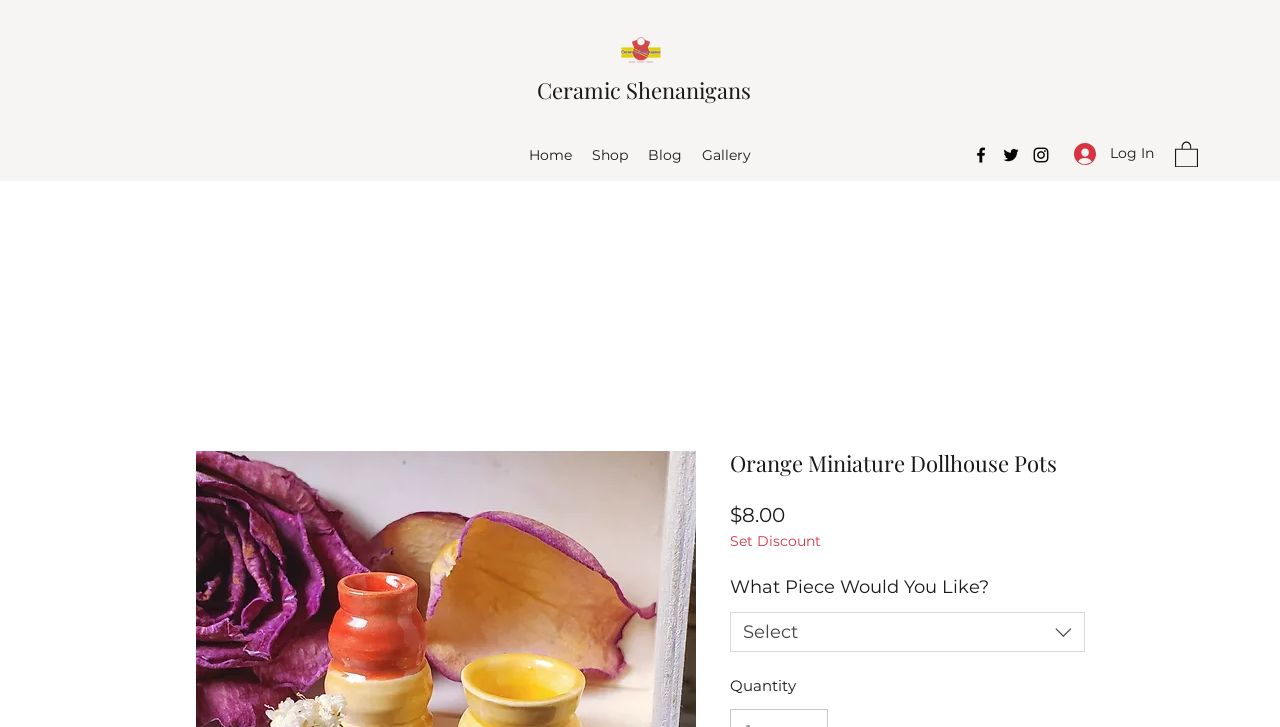How many navigation links are there?
Provide a detailed answer to the question, using the image to inform your response.

I counted the number of navigation links by looking at the 'Site' navigation section, where I saw links to 'Home', 'Shop', 'Blog', and 'Gallery', which are four navigation options.